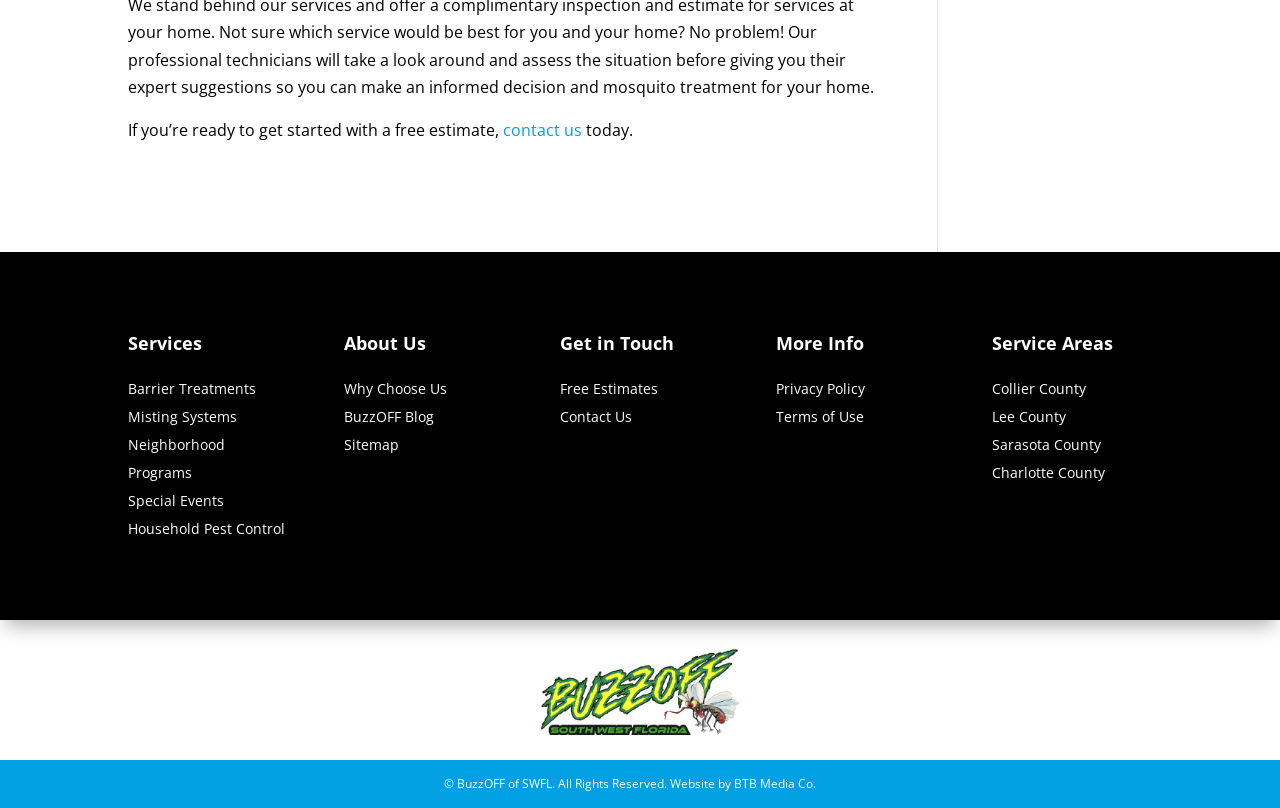Provide a brief response to the question below using one word or phrase:
What services are offered by the company?

Mosquito control services